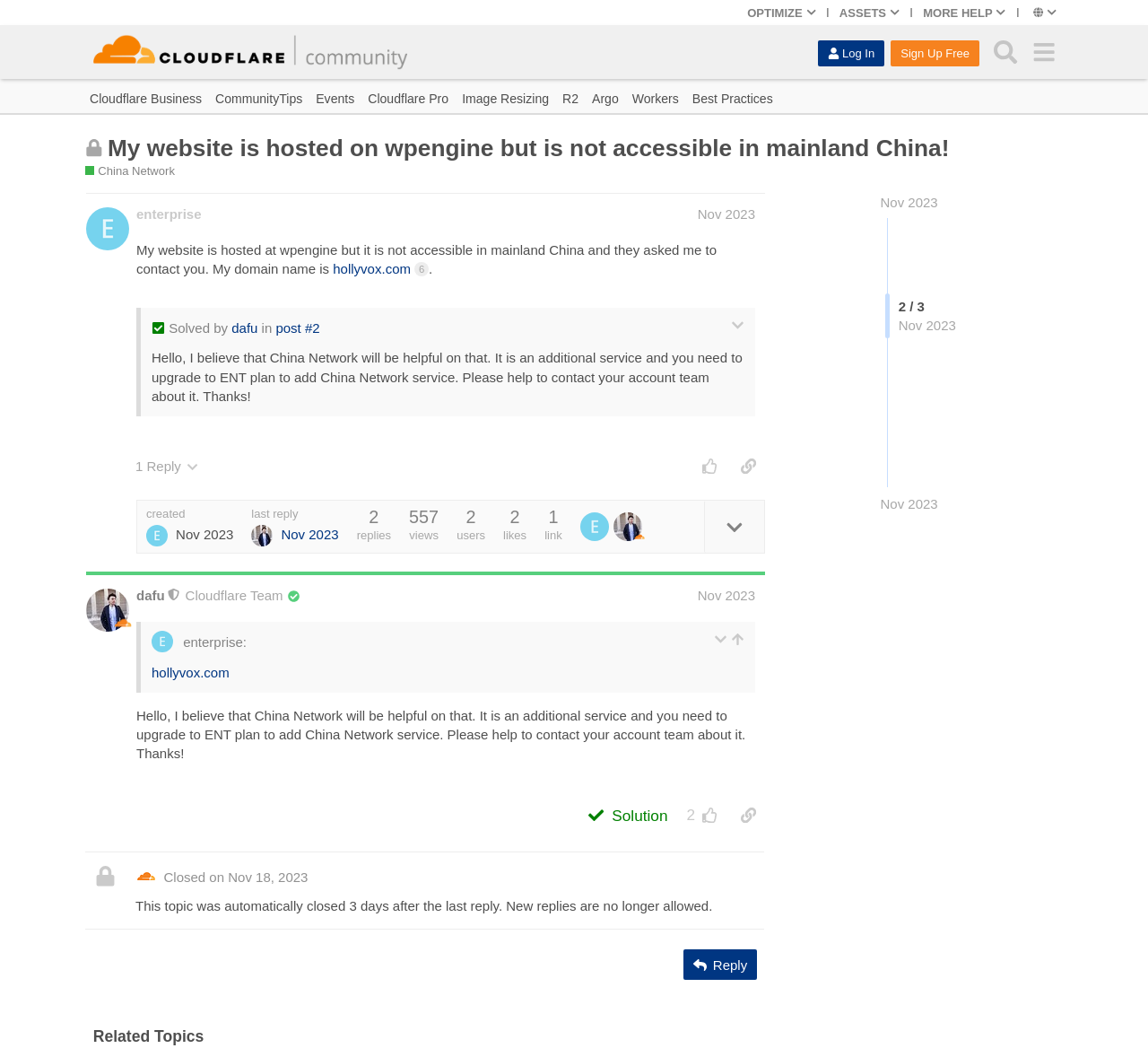Determine the bounding box coordinates of the region to click in order to accomplish the following instruction: "Click on the 'My website is hosted on wpengine but is not accessible in mainland China!' link". Provide the coordinates as four float numbers between 0 and 1, specifically [left, top, right, bottom].

[0.094, 0.127, 0.827, 0.153]